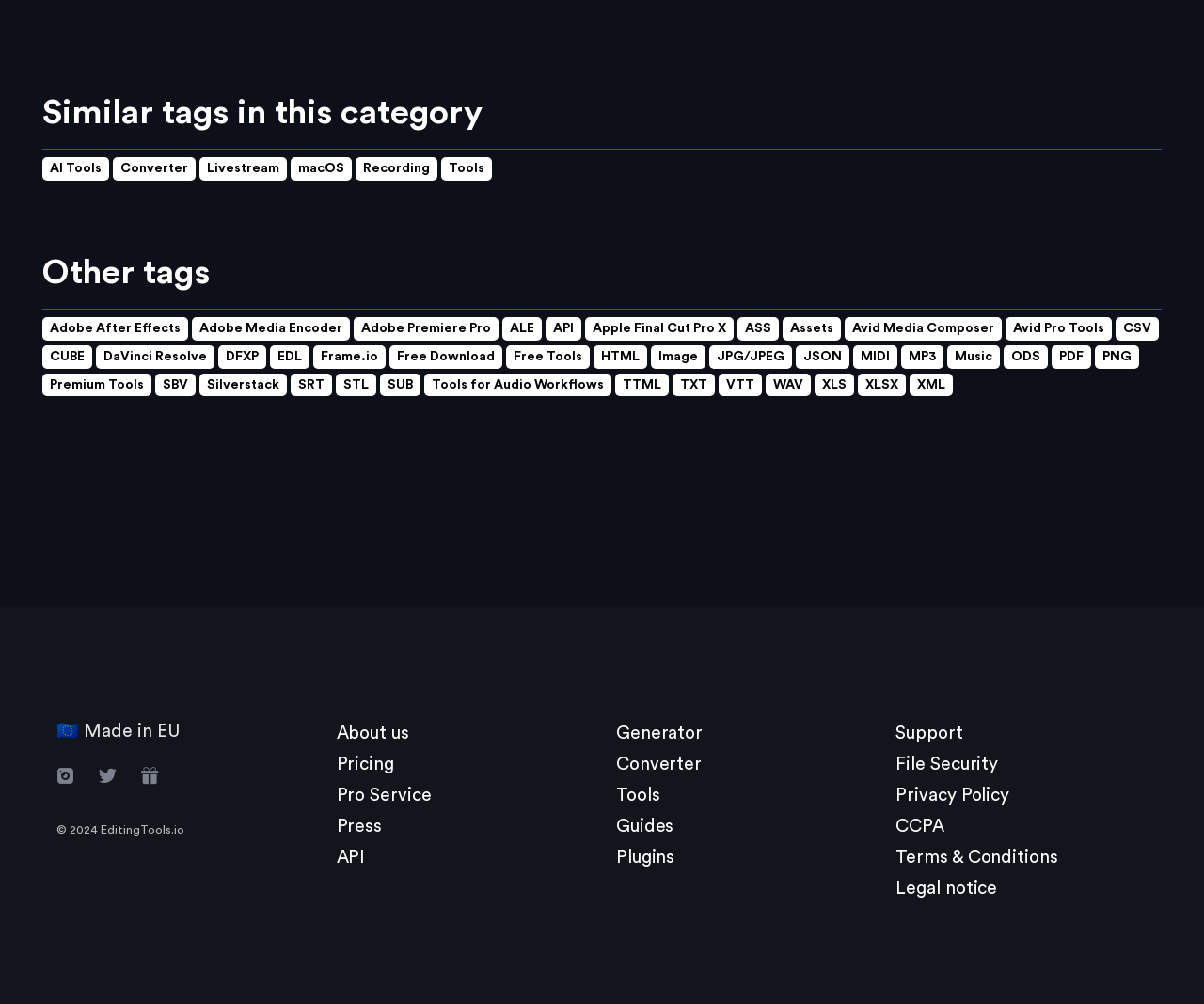Identify the bounding box of the UI element described as follows: "Apple Final Cut Pro X". Provide the coordinates as four float numbers in the range of 0 to 1 [left, top, right, bottom].

[0.486, 0.316, 0.609, 0.339]